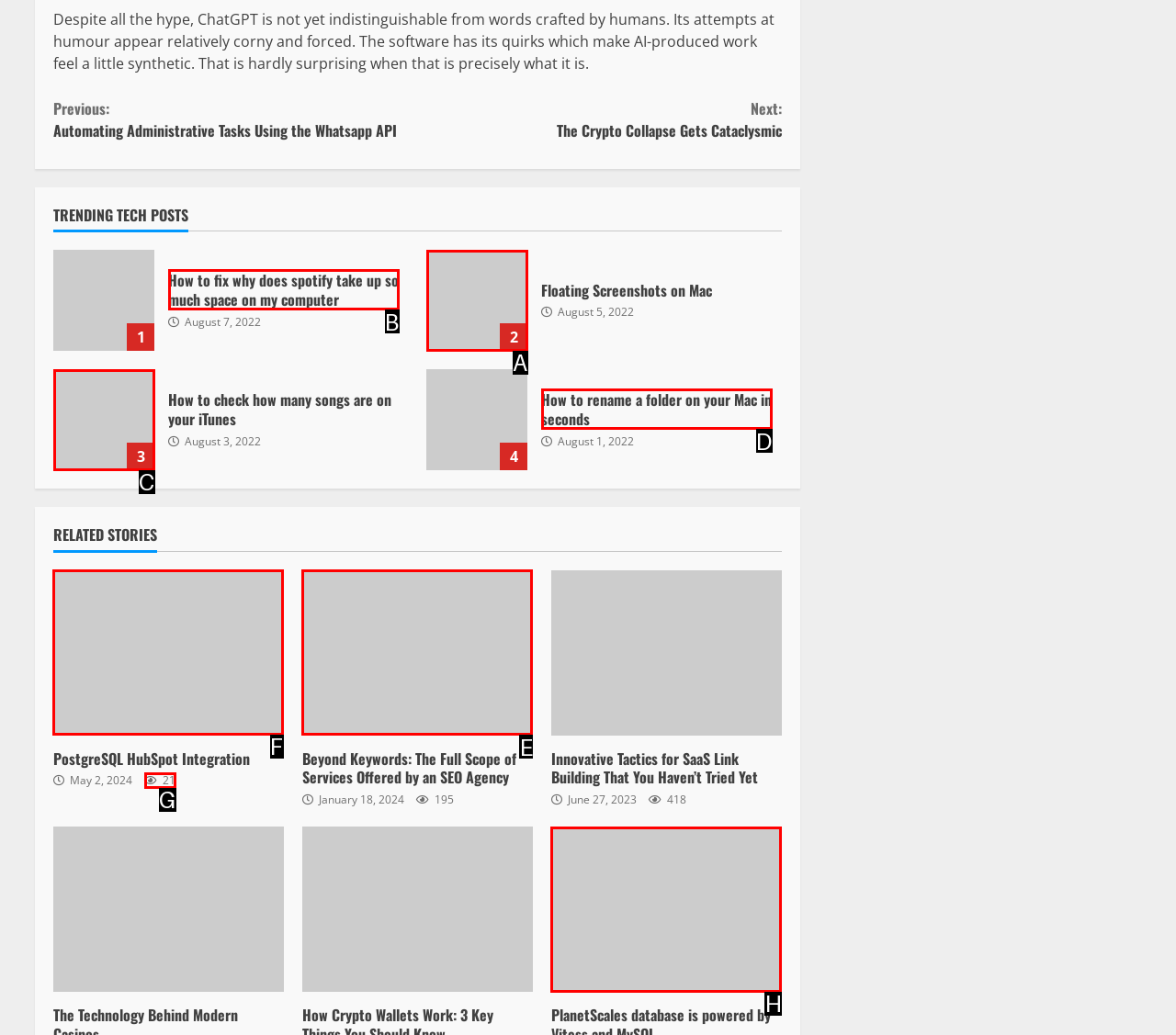Tell me the correct option to click for this task: Check the post 'PostgreSQL HubSpot Integration'
Write down the option's letter from the given choices.

F